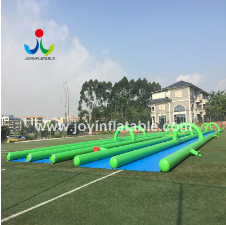Look at the image and answer the question in detail:
What is the surface beneath the water slide?

The caption describes the water slide as flowing seamlessly across a grassy area, implying that the surface beneath the slide is a grassy area.